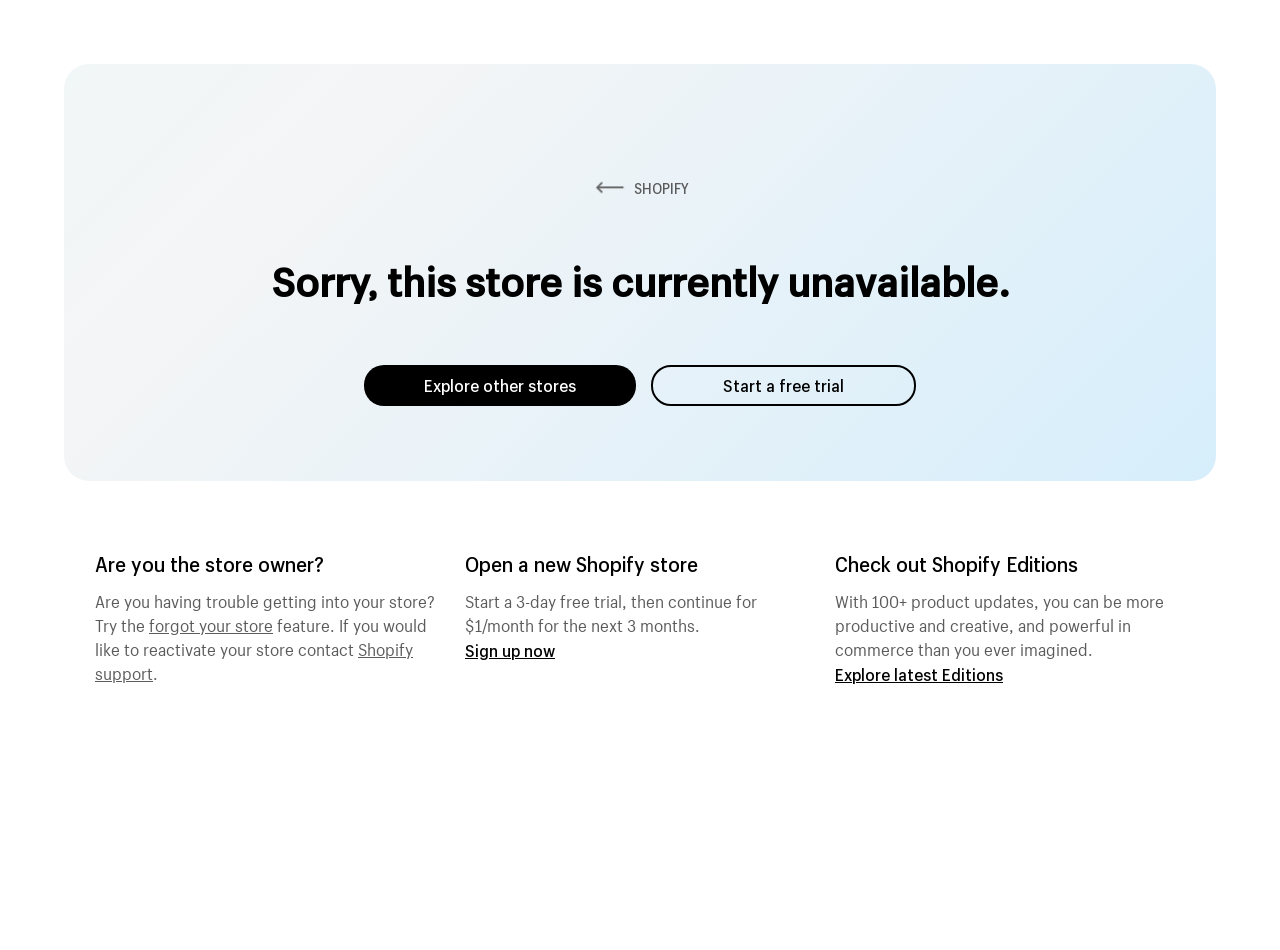What is the current status of the store?
Using the image as a reference, give an elaborate response to the question.

The current status of the store can be determined by looking at the heading element which says 'Sorry, this store is currently unavailable.' This indicates that the store is not currently available for use.